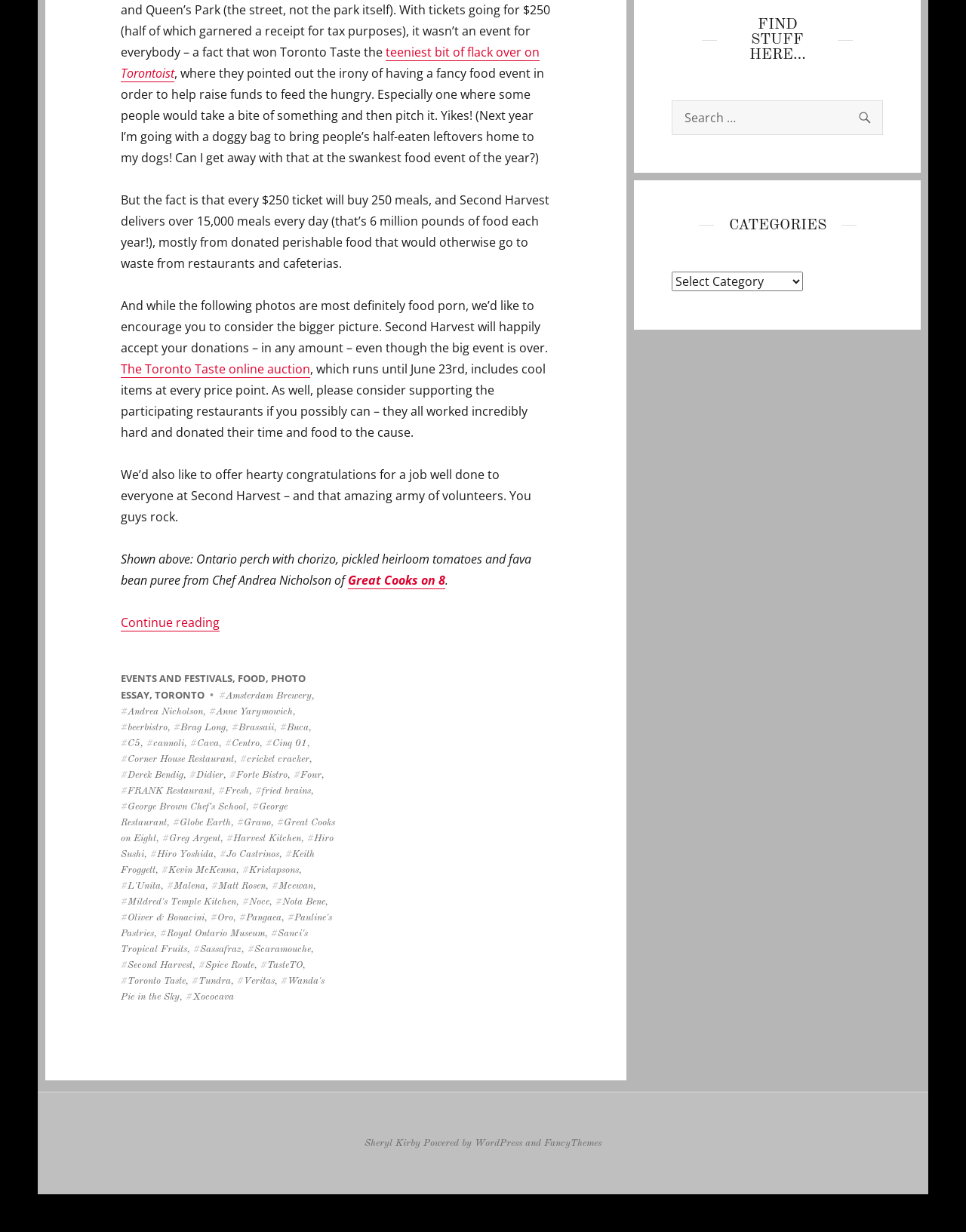What is the theme of the article?
Please provide a single word or phrase as your answer based on the image.

Food and charity